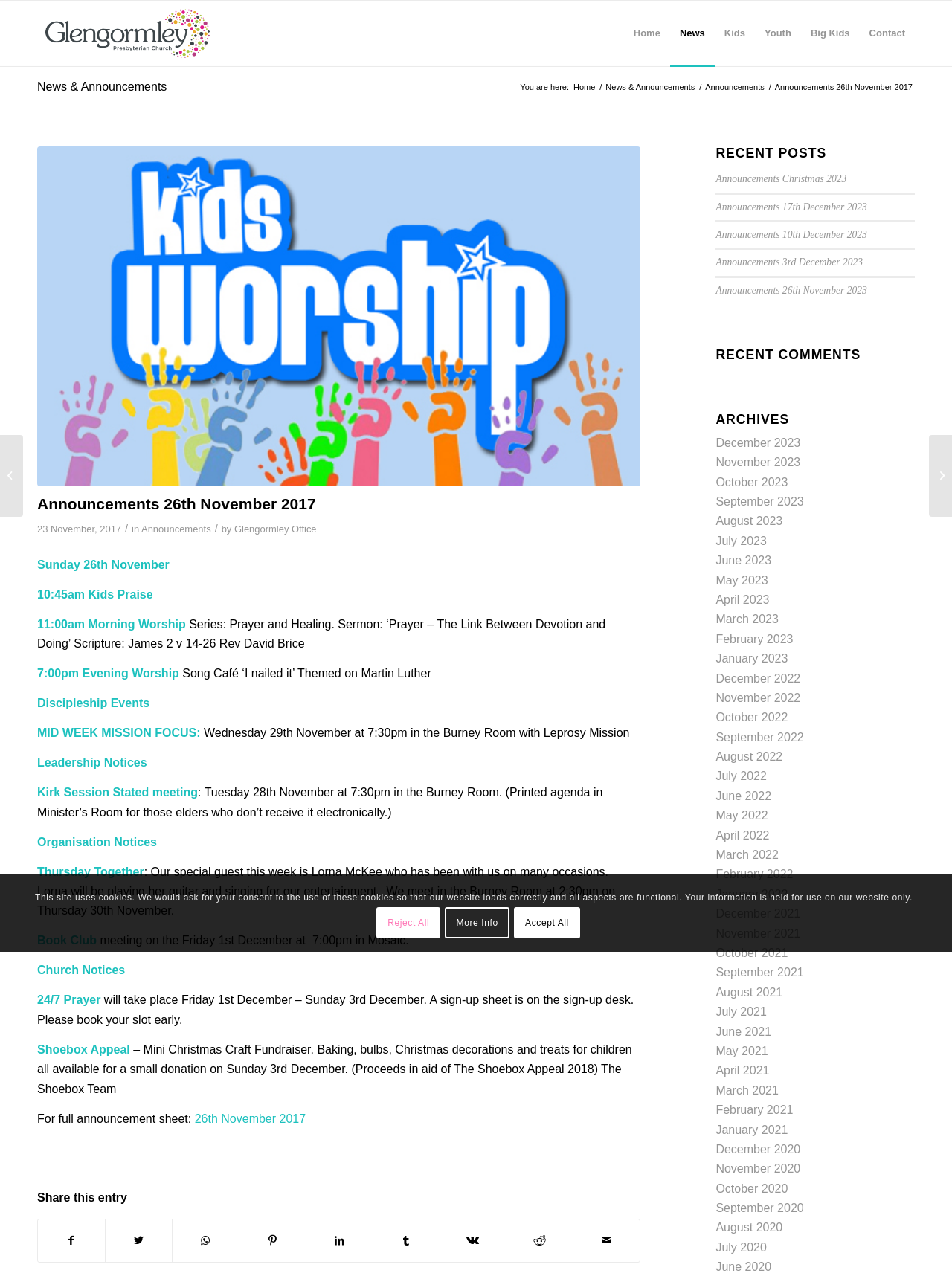What is the name of the church?
Please ensure your answer to the question is detailed and covers all necessary aspects.

I found the answer by looking at the top-left corner of the webpage, where the church's logo and name are displayed.